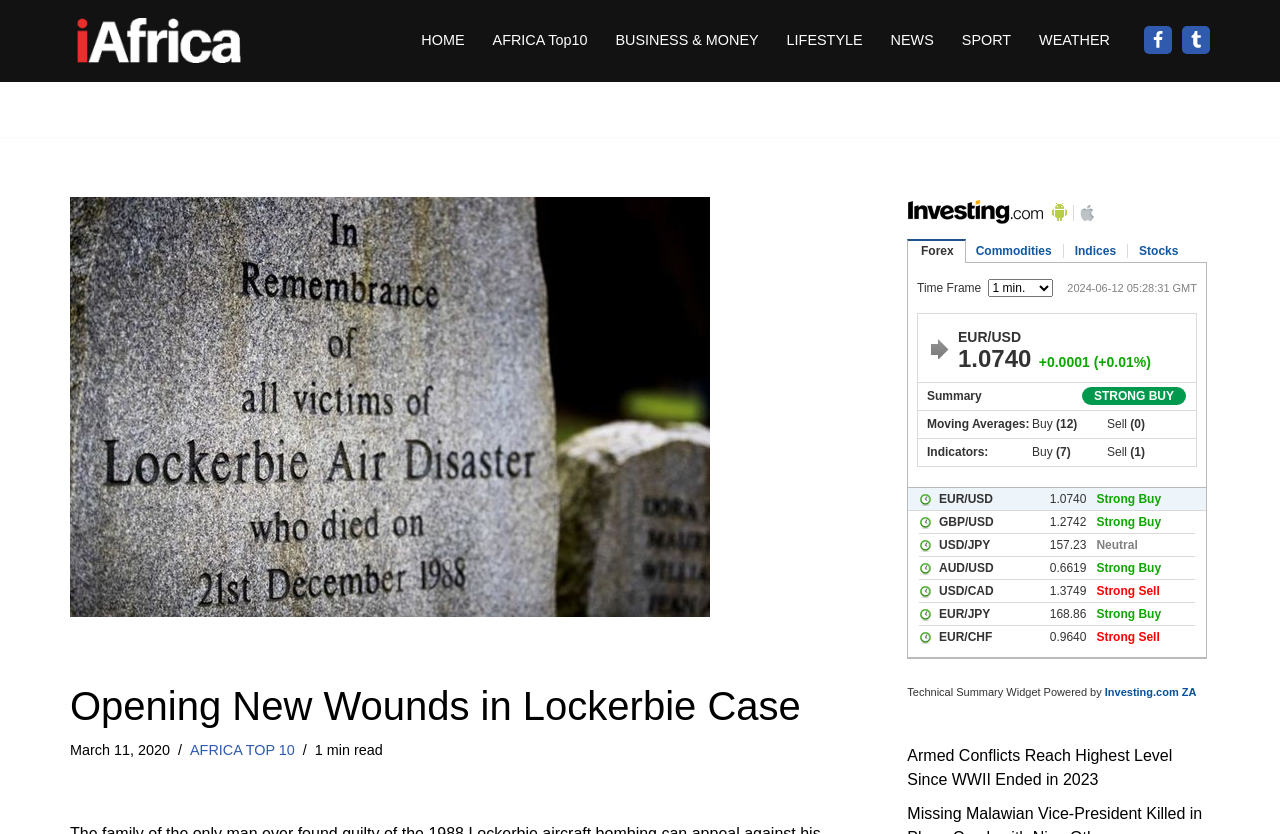What is the estimated reading time of the article?
Look at the webpage screenshot and answer the question with a detailed explanation.

The estimated reading time of the article can be found below the main heading, where it says '1 min read'.